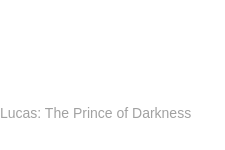Create an extensive caption that includes all significant details of the image.

This image features the title "Lucas: The Prince of Darkness," referencing the notorious reputation of Lucas, a company known for its electrical components in vintage British cars. The accompanying text provides insight into the commonly shared experiences and frustrations of British car enthusiasts, emphasizing the quirky charm and challenges posed by the vehicle's electrical systems, which often seem to fail unexpectedly. This anecdote captures the humor and nostalgia associated with owning such classic automobiles, portraying the love-hate relationship many have with their unique idiosyncrasies.